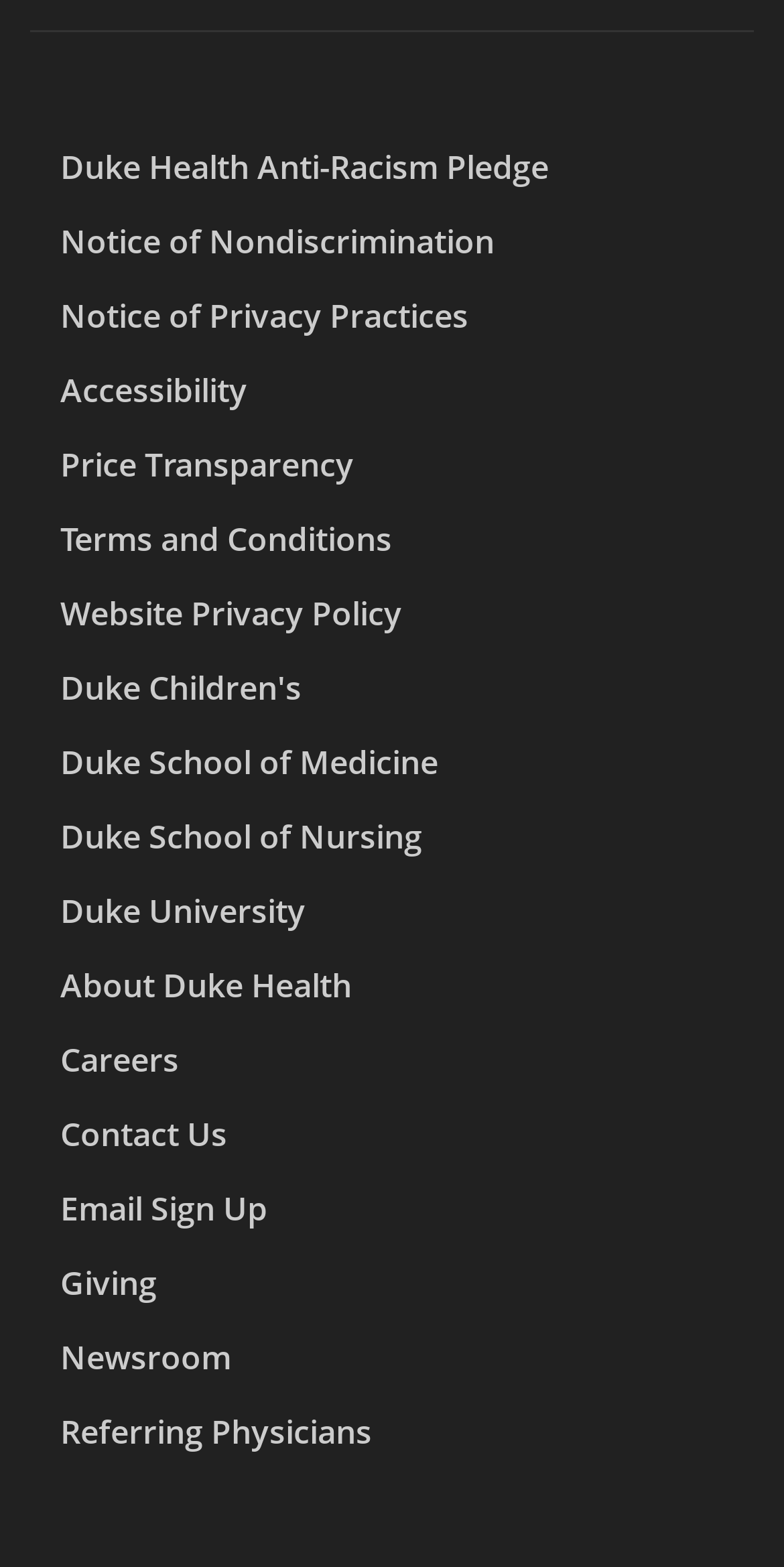Please specify the bounding box coordinates of the element that should be clicked to execute the given instruction: 'Explore Duke School of Medicine'. Ensure the coordinates are four float numbers between 0 and 1, expressed as [left, top, right, bottom].

[0.077, 0.472, 0.559, 0.5]